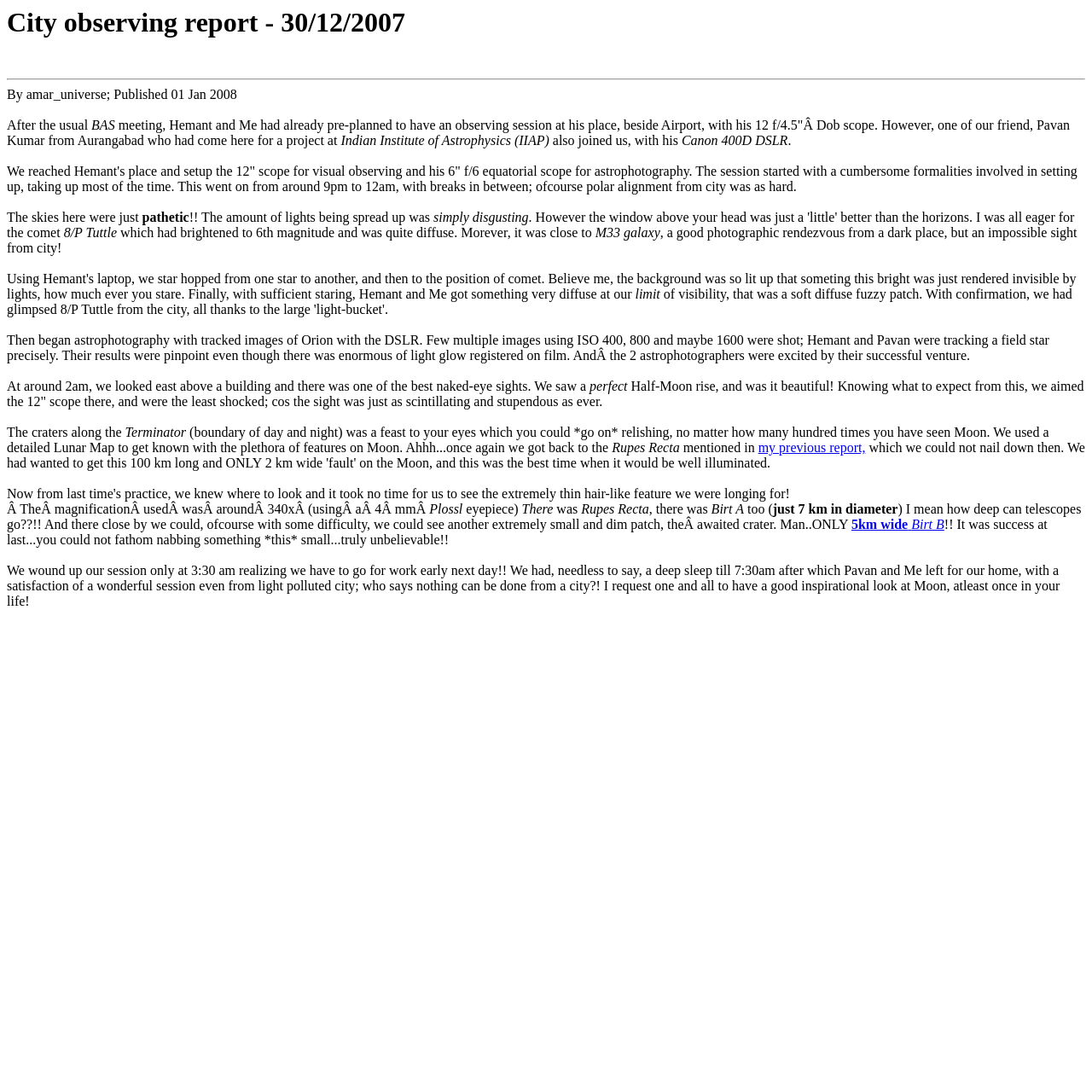Answer the question below using just one word or a short phrase: 
Who wrote the city observing report?

Amar_universe